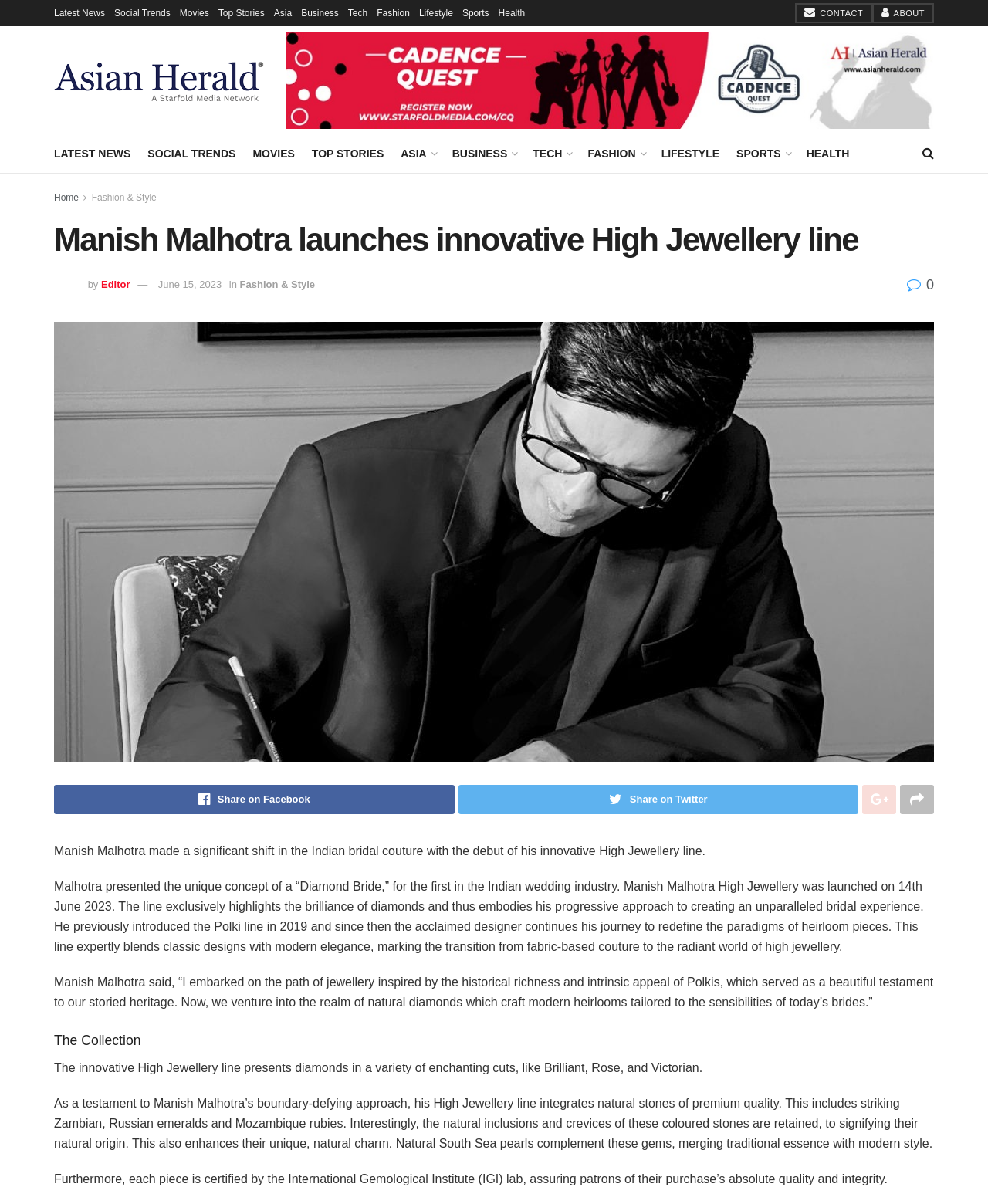Look at the image and give a detailed response to the following question: What is the date of the article?

The date of the article is mentioned as 'June 15, 2023' which is a link element located below the heading 'Manish Malhotra launches innovative High Jewellery line'.